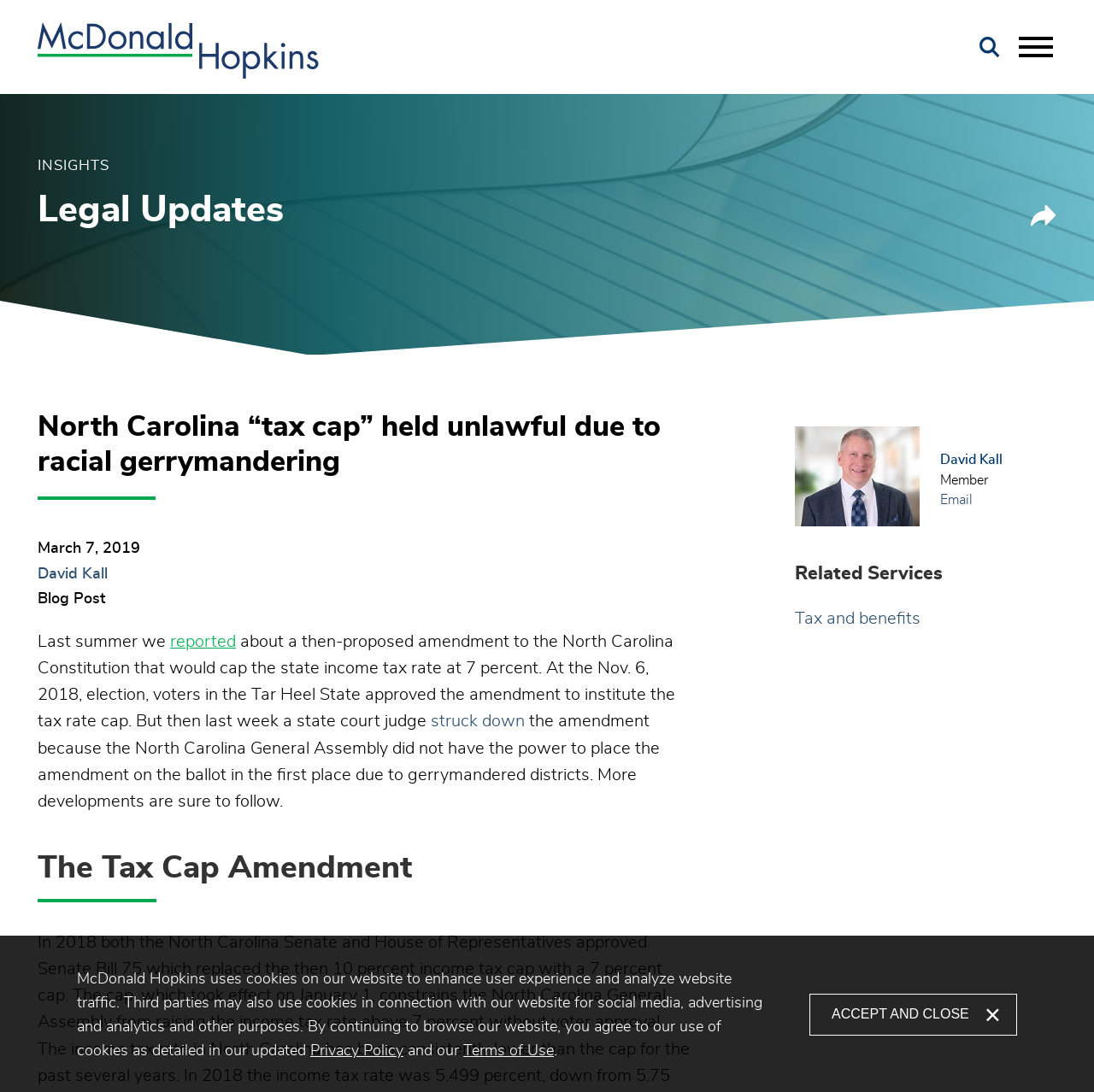Locate the bounding box coordinates of the element that should be clicked to execute the following instruction: "Click on 'Essay Title Generator'".

None